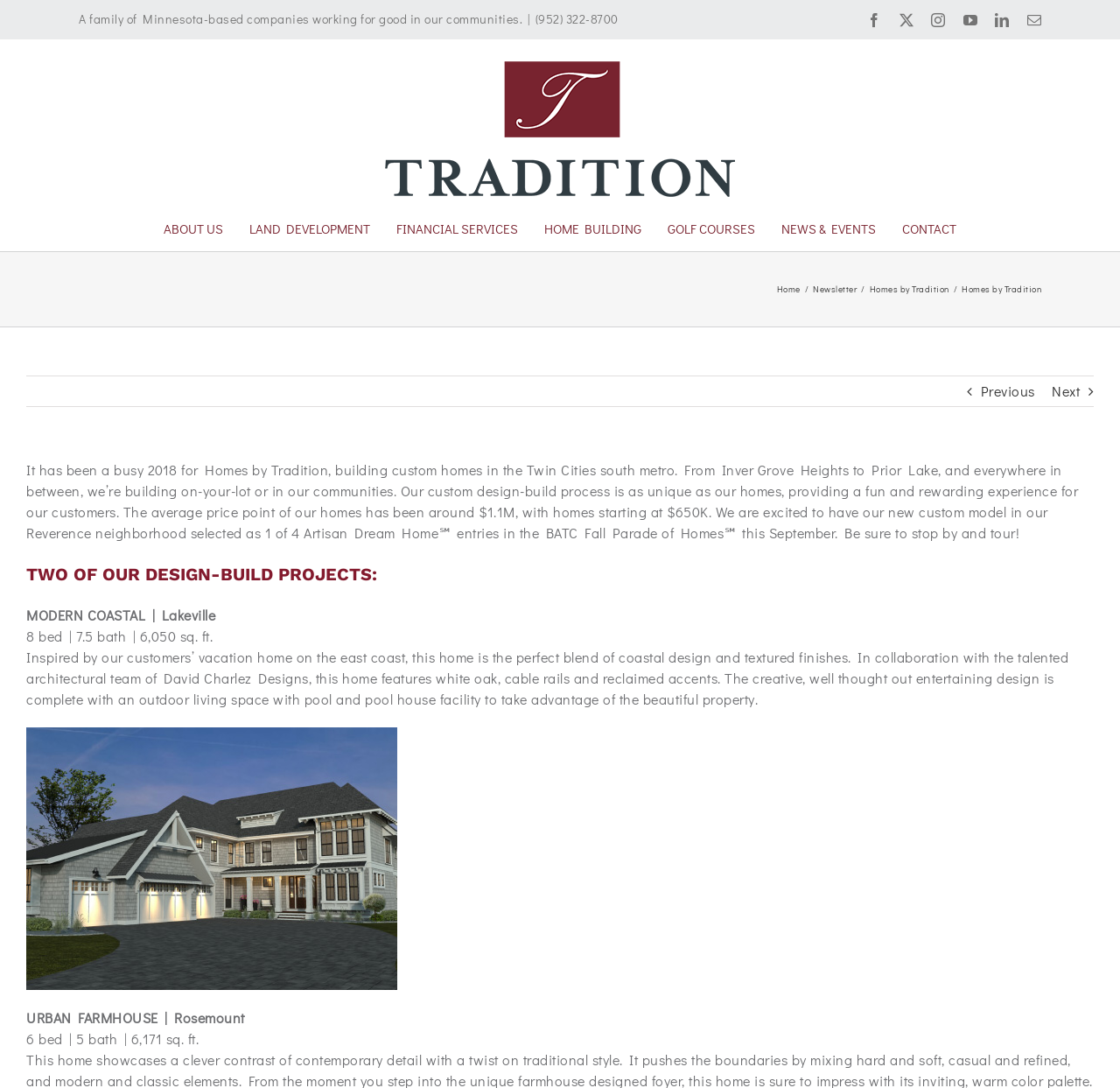Please identify the bounding box coordinates of the element's region that I should click in order to complete the following instruction: "View the Homes by Tradition logo". The bounding box coordinates consist of four float numbers between 0 and 1, i.e., [left, top, right, bottom].

[0.344, 0.056, 0.656, 0.181]